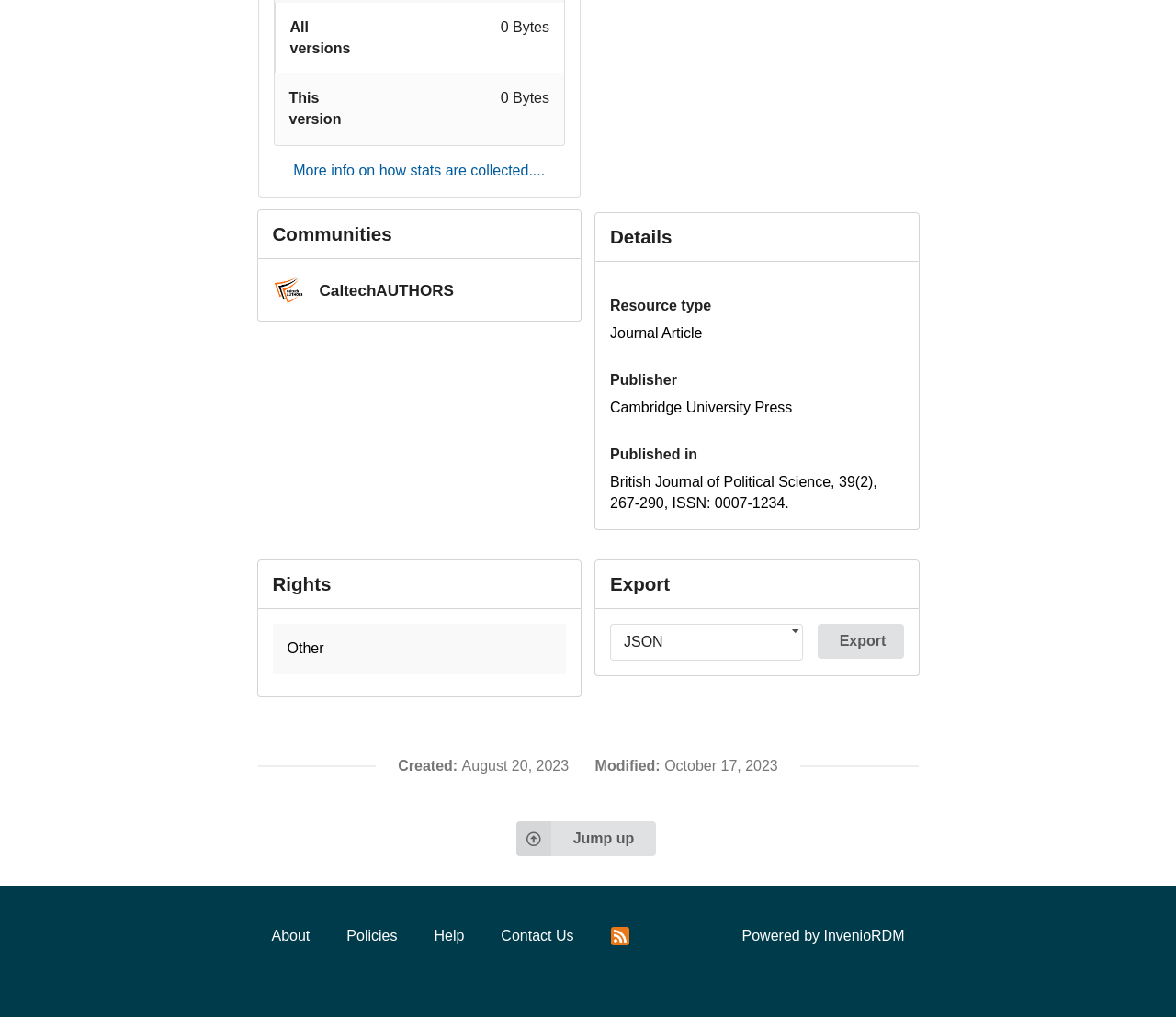Using the description: "Export", determine the UI element's bounding box coordinates. Ensure the coordinates are in the format of four float numbers between 0 and 1, i.e., [left, top, right, bottom].

[0.695, 0.613, 0.768, 0.648]